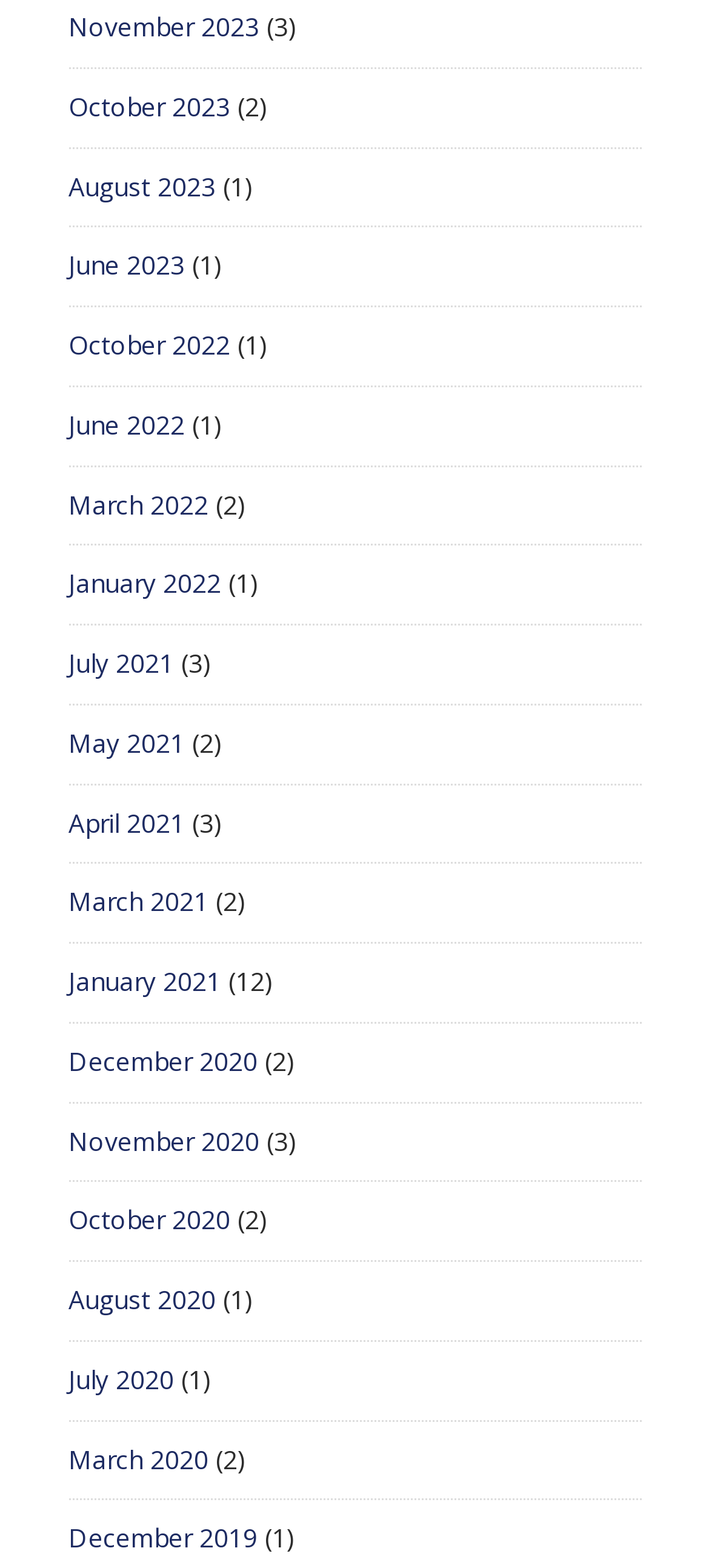Please identify the bounding box coordinates of where to click in order to follow the instruction: "View October 2023".

[0.096, 0.057, 0.324, 0.079]